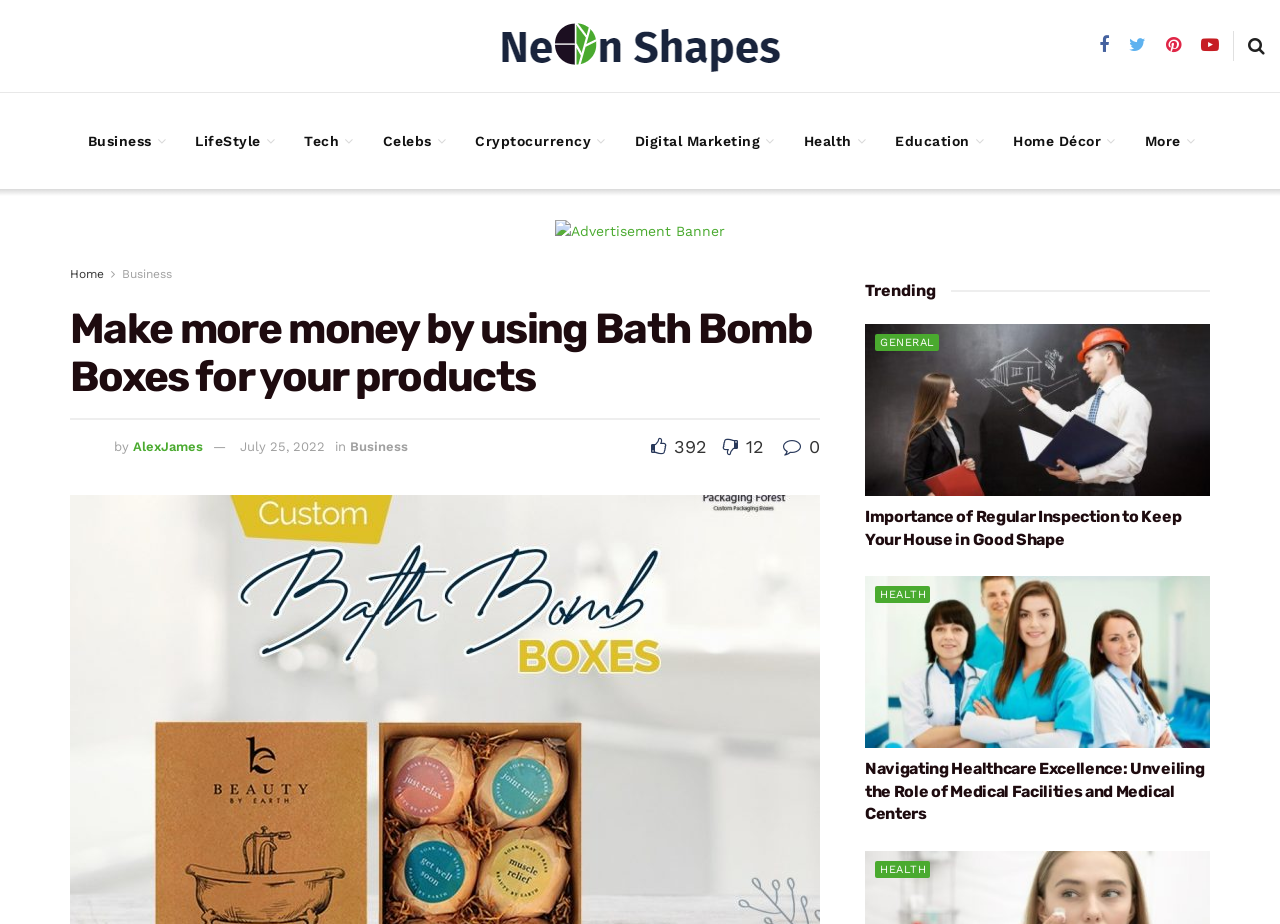Identify and provide the text of the main header on the webpage.

Make more money by using Bath Bomb Boxes for your products